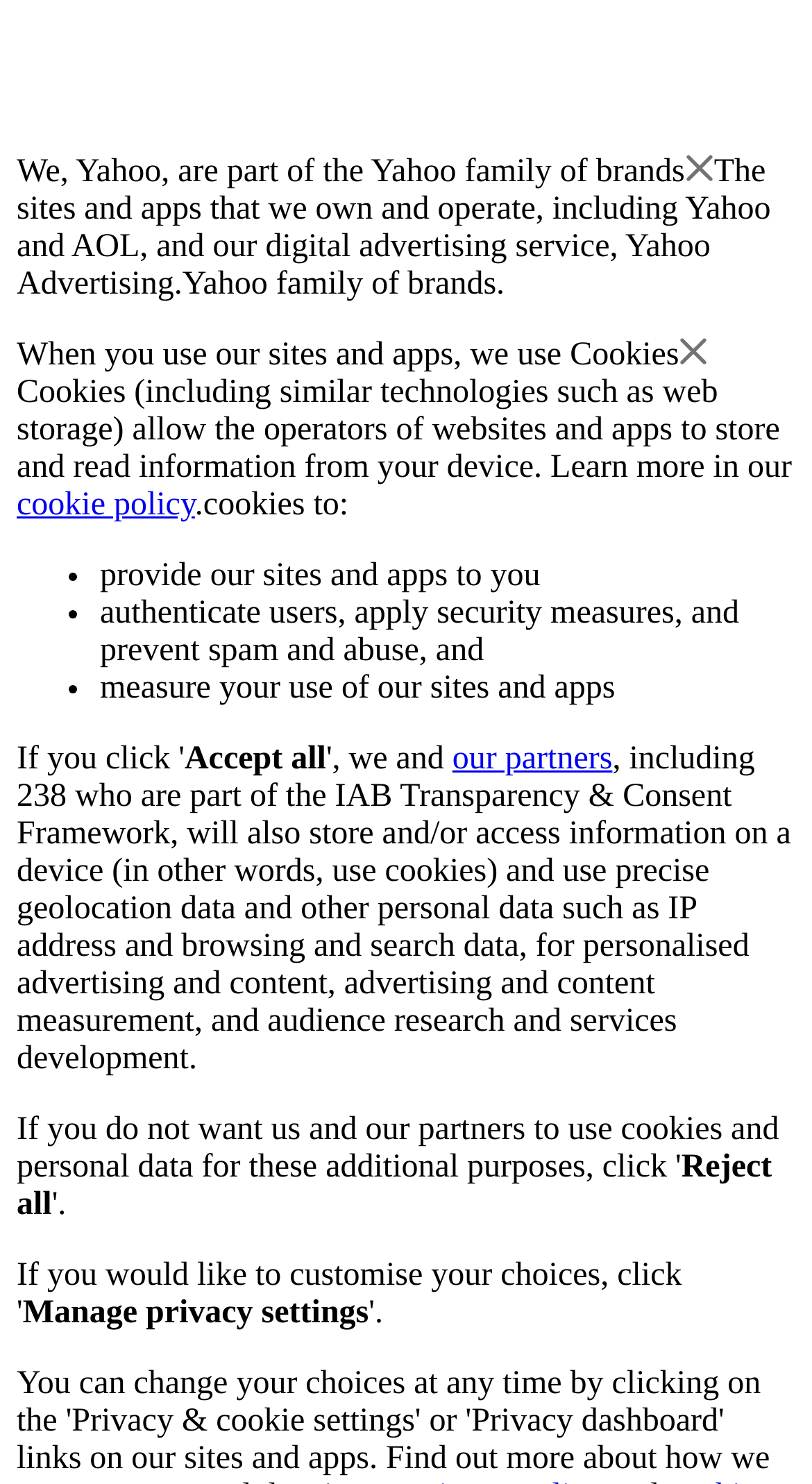What is Yahoo part of?
Refer to the image and provide a one-word or short phrase answer.

Yahoo family of brands